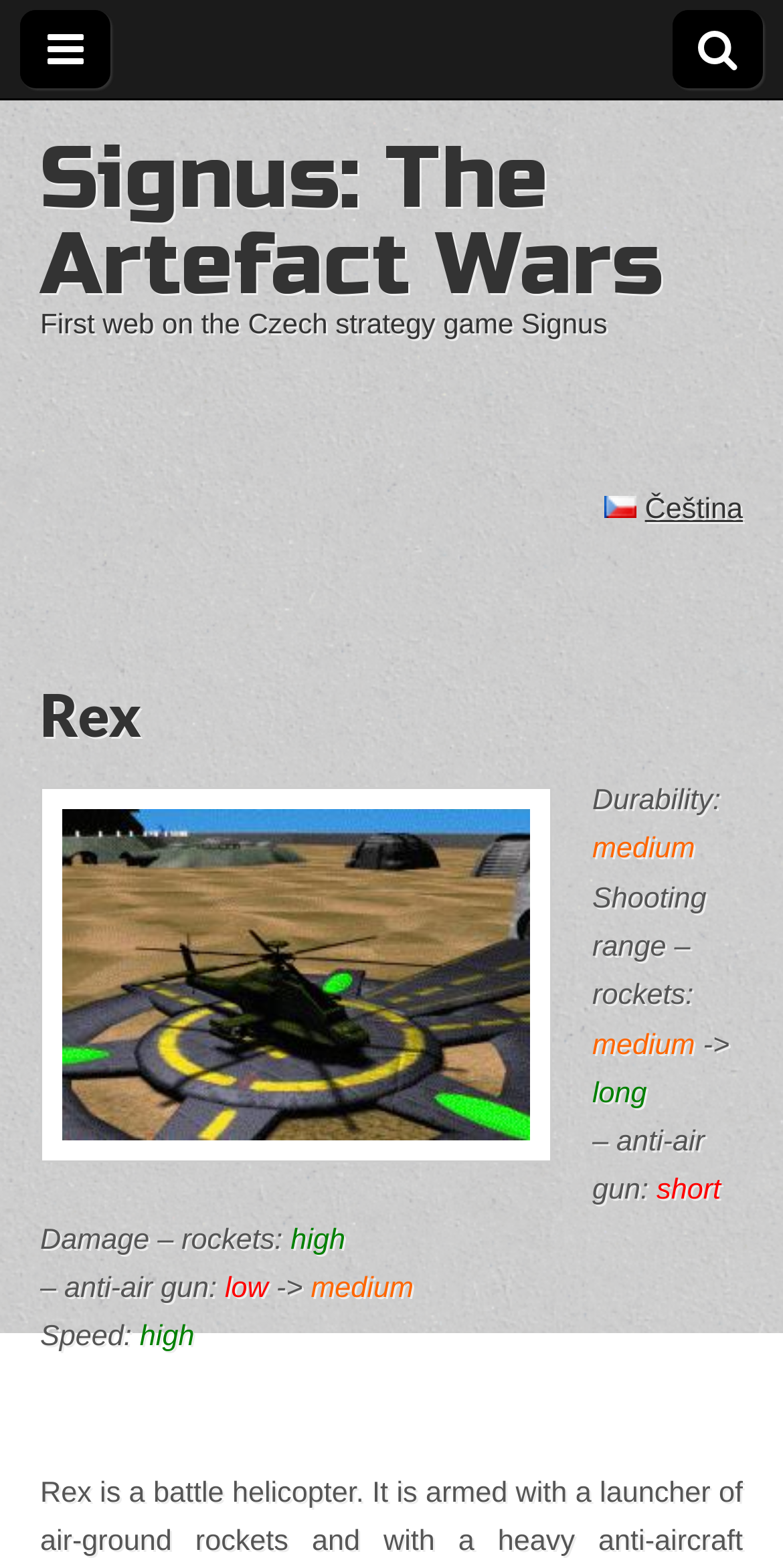Provide a thorough description of the webpage's content and layout.

The webpage is about Rex, a unit in the Czech strategy game Signus: The Artefact Wars. At the top left, there is a link with a font awesome icon '\uf023'. On the opposite side, at the top right, there is another link with a font awesome icon '\uf021'. Below these links, there is a link with the text 'Signus: The Artefact Wars' that spans almost the entire width of the page.

Below this link, there is a brief description of the webpage, stating that it is the "First web on the Czech strategy game Signus". On the right side of this description, there is a complementary section that contains a link to 'Čeština', which is likely a language option.

The main content of the webpage is divided into two sections. On the left, there is a heading 'Rex' followed by an image labeled 'RexB'. On the right, there are several sections of text that provide information about the unit Rex. The first section is about durability, which is described as 'medium'. The next section is about shooting range, which is divided into two parts: rockets with a 'long' range and anti-air gun with a 'short' range. 

Below this, there are sections about damage, with rockets dealing 'high' damage and anti-air gun dealing 'low' damage. The damage values are followed by an arrow pointing to 'medium' damage. The final section is about speed, which is described as 'high'. At the very bottom of the page, there is a single whitespace character.